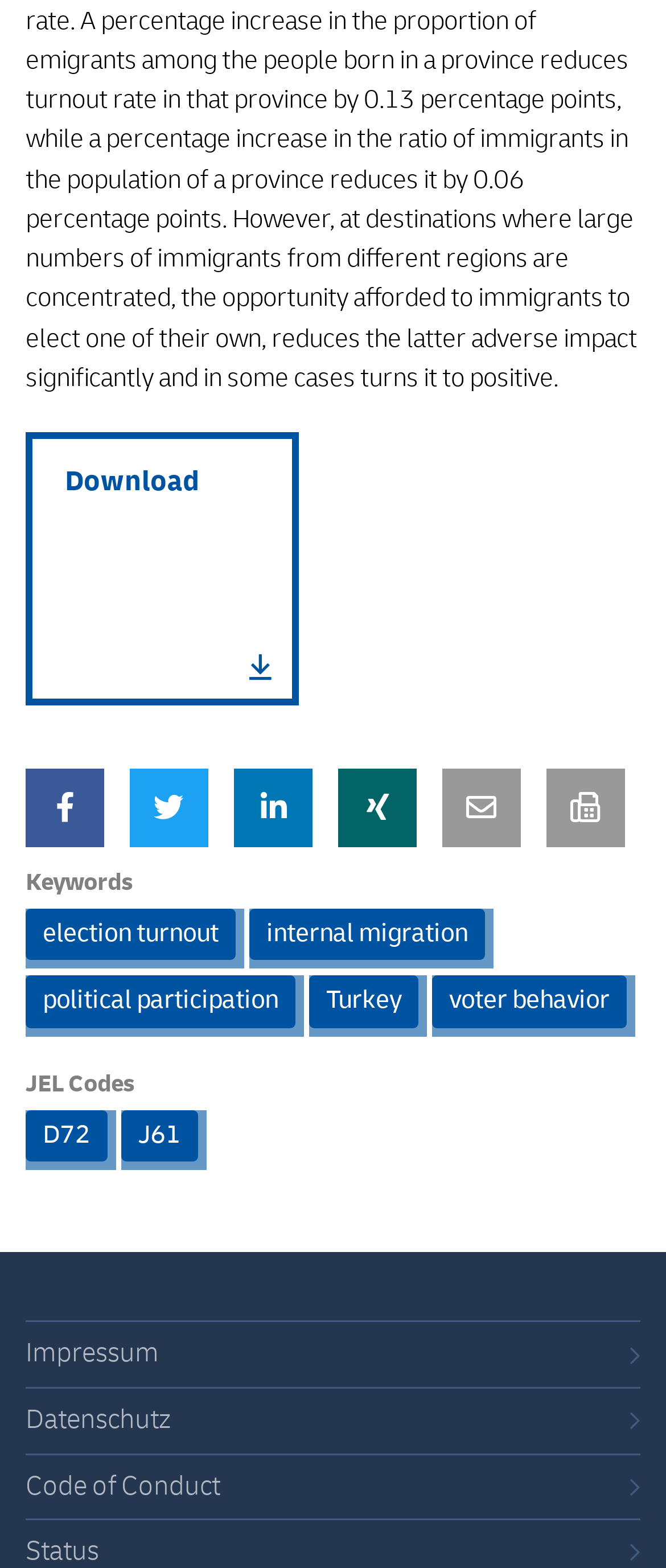Pinpoint the bounding box coordinates of the clickable element needed to complete the instruction: "View election turnout information". The coordinates should be provided as four float numbers between 0 and 1: [left, top, right, bottom].

[0.038, 0.579, 0.354, 0.613]